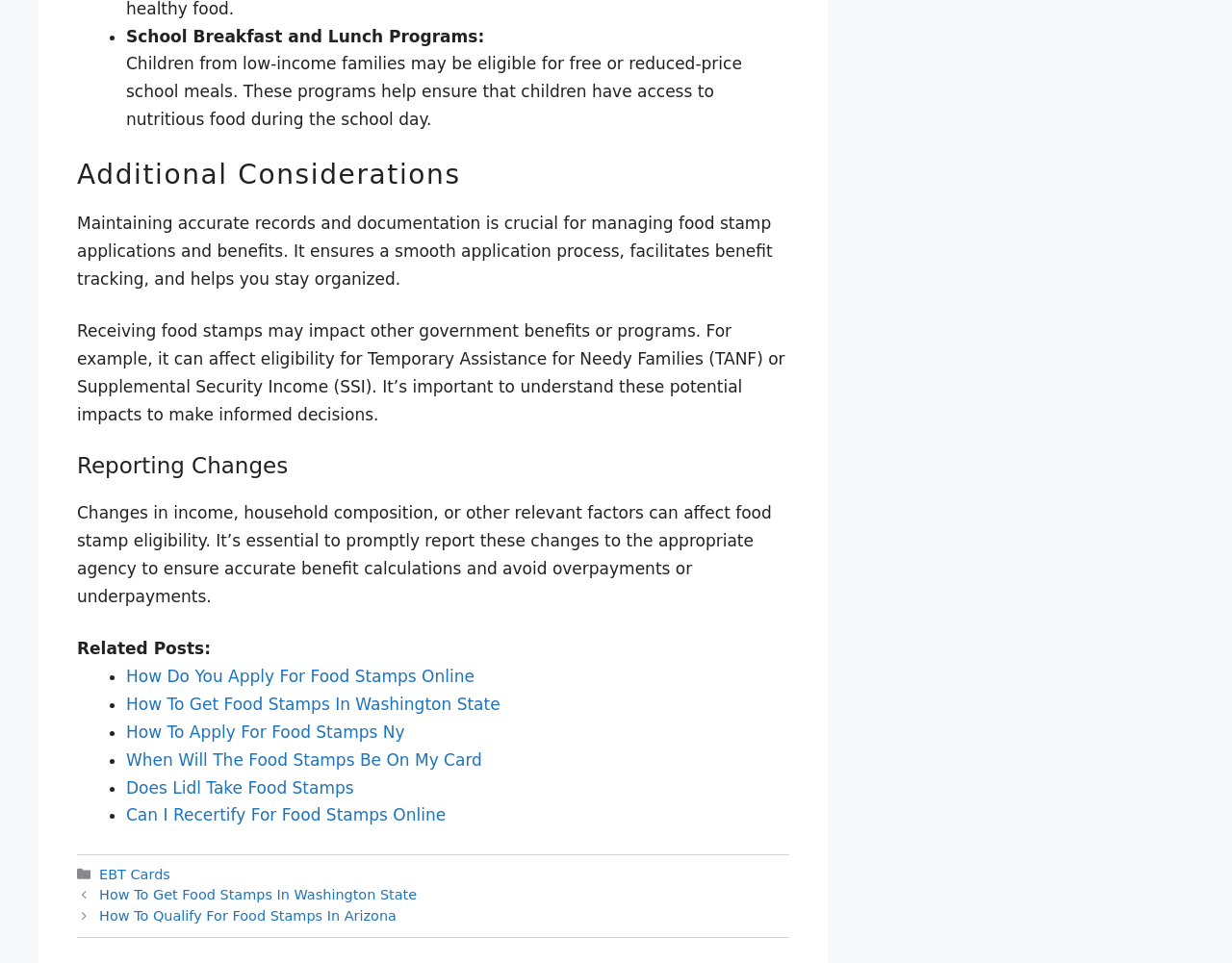What are the related posts mentioned on the webpage?
Refer to the image and provide a one-word or short phrase answer.

Food stamp application and benefits